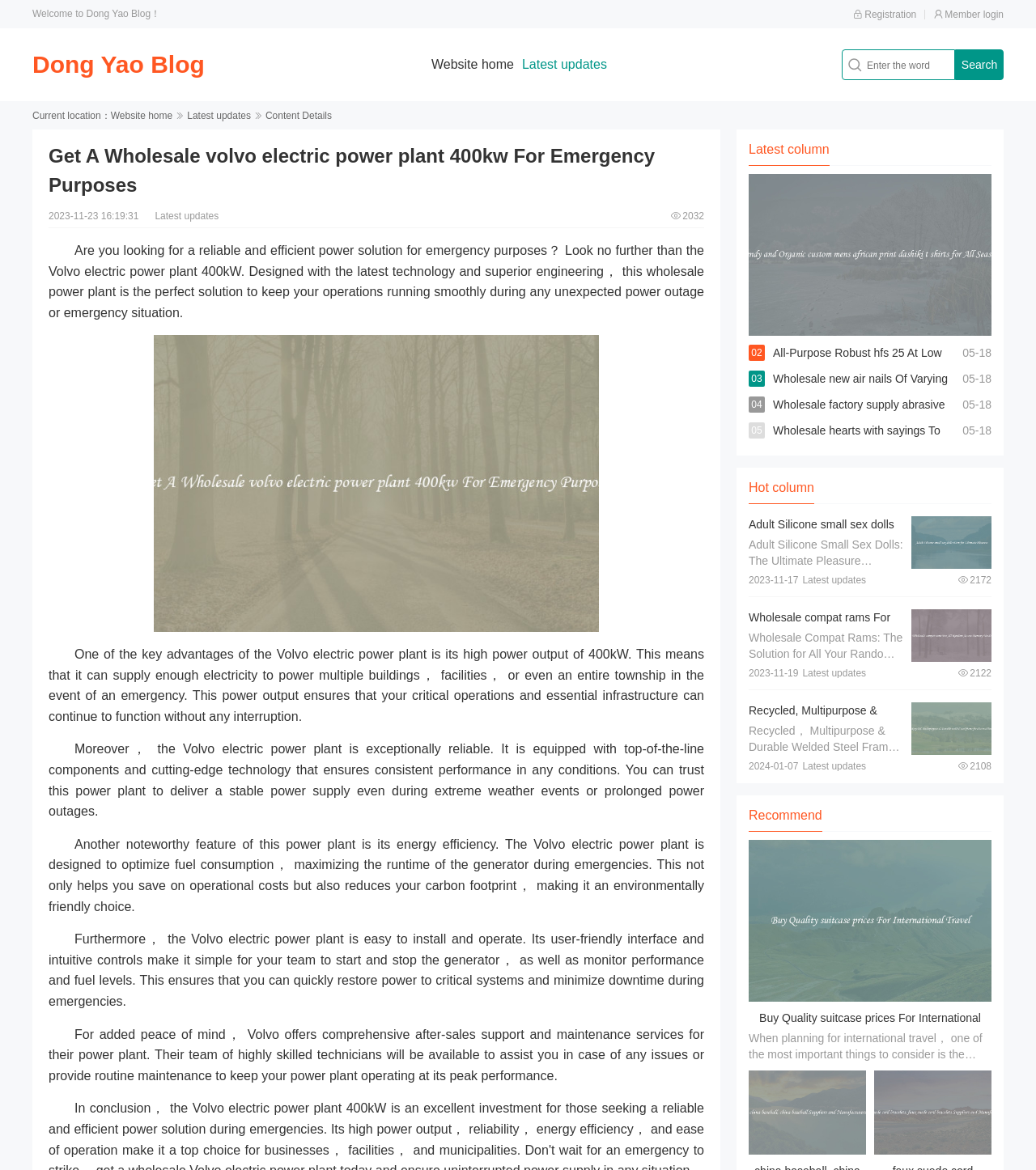Please find the main title text of this webpage.

Get A Wholesale volvo electric power plant 400kw For Emergency Purposes